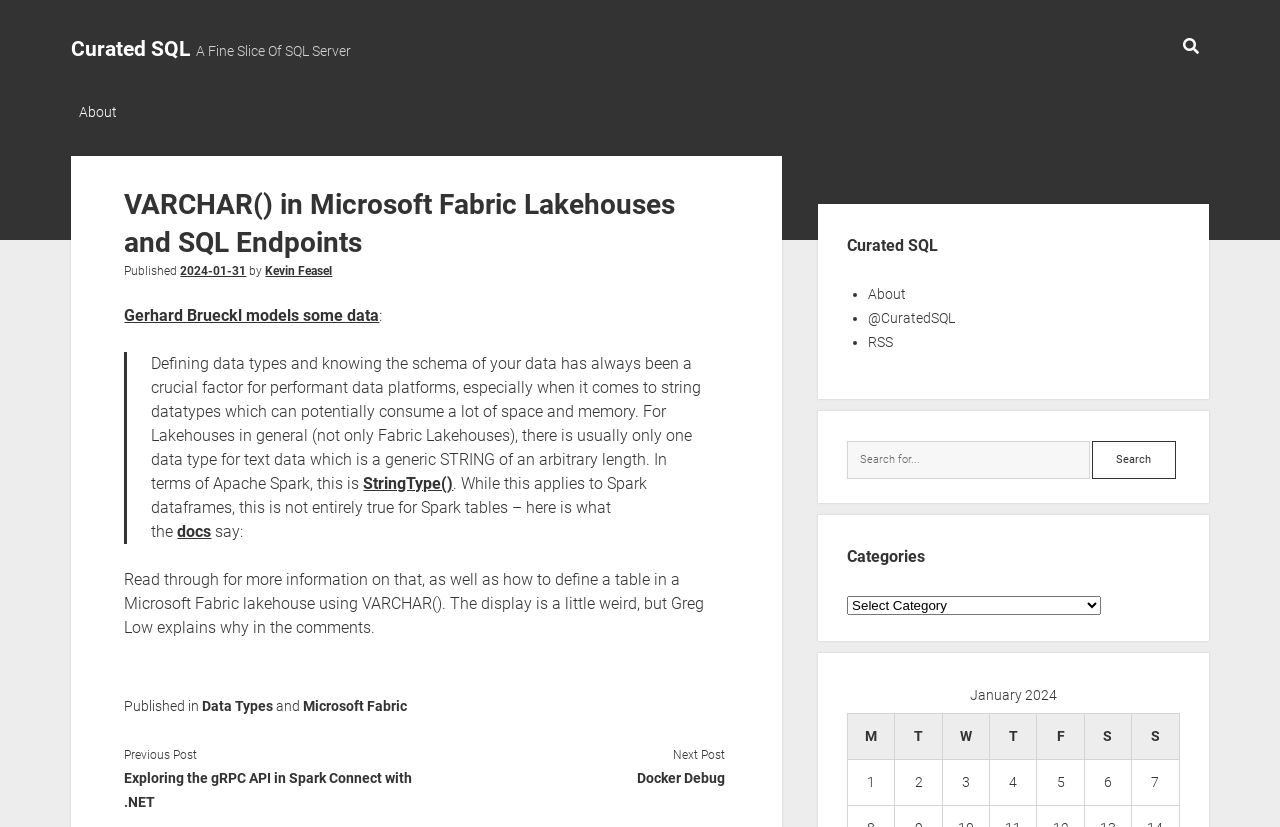Find the bounding box of the UI element described as: "Gerhard Brueckl models some data". The bounding box coordinates should be given as four float values between 0 and 1, i.e., [left, top, right, bottom].

[0.097, 0.37, 0.296, 0.393]